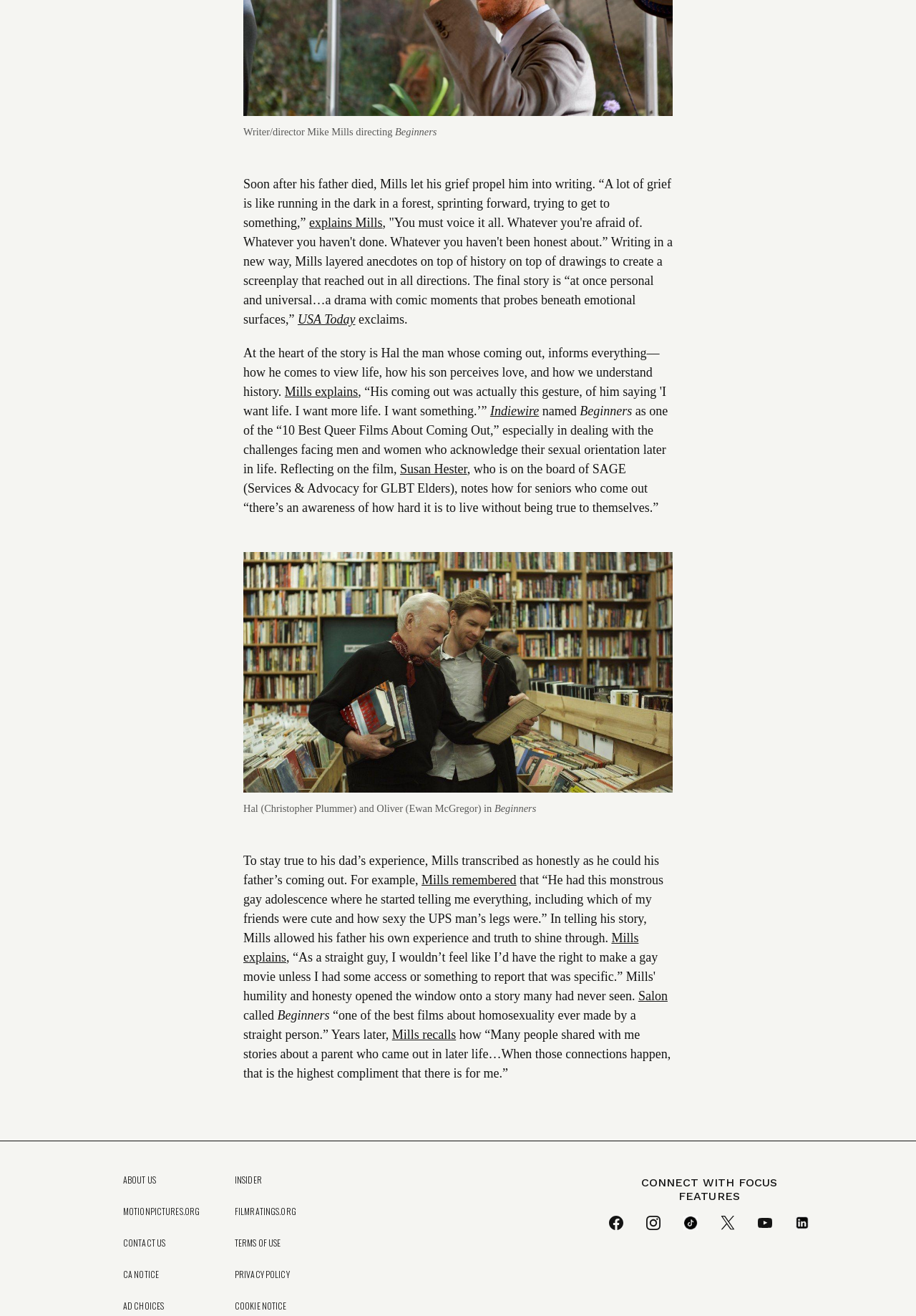Provide the bounding box coordinates in the format (top-left x, top-left y, bottom-right x, bottom-right y). All values are floating point numbers between 0 and 1. Determine the bounding box coordinate of the UI element described as: Mills remembered

[0.46, 0.663, 0.564, 0.674]